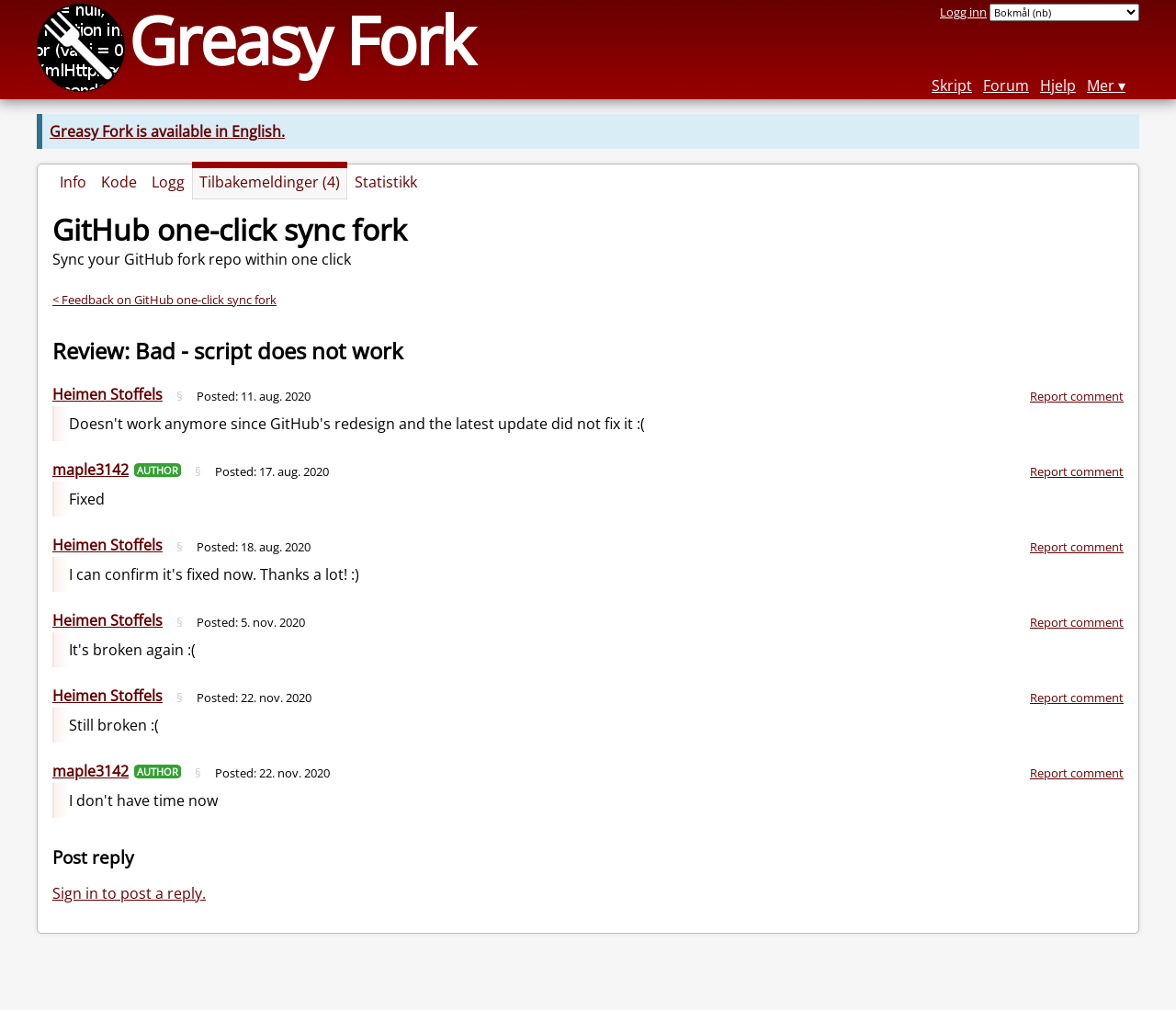Determine the bounding box of the UI element mentioned here: "parent_node: Greasy Fork". The coordinates must be in the format [left, top, right, bottom] with values ranging from 0 to 1.

[0.031, 0.071, 0.106, 0.091]